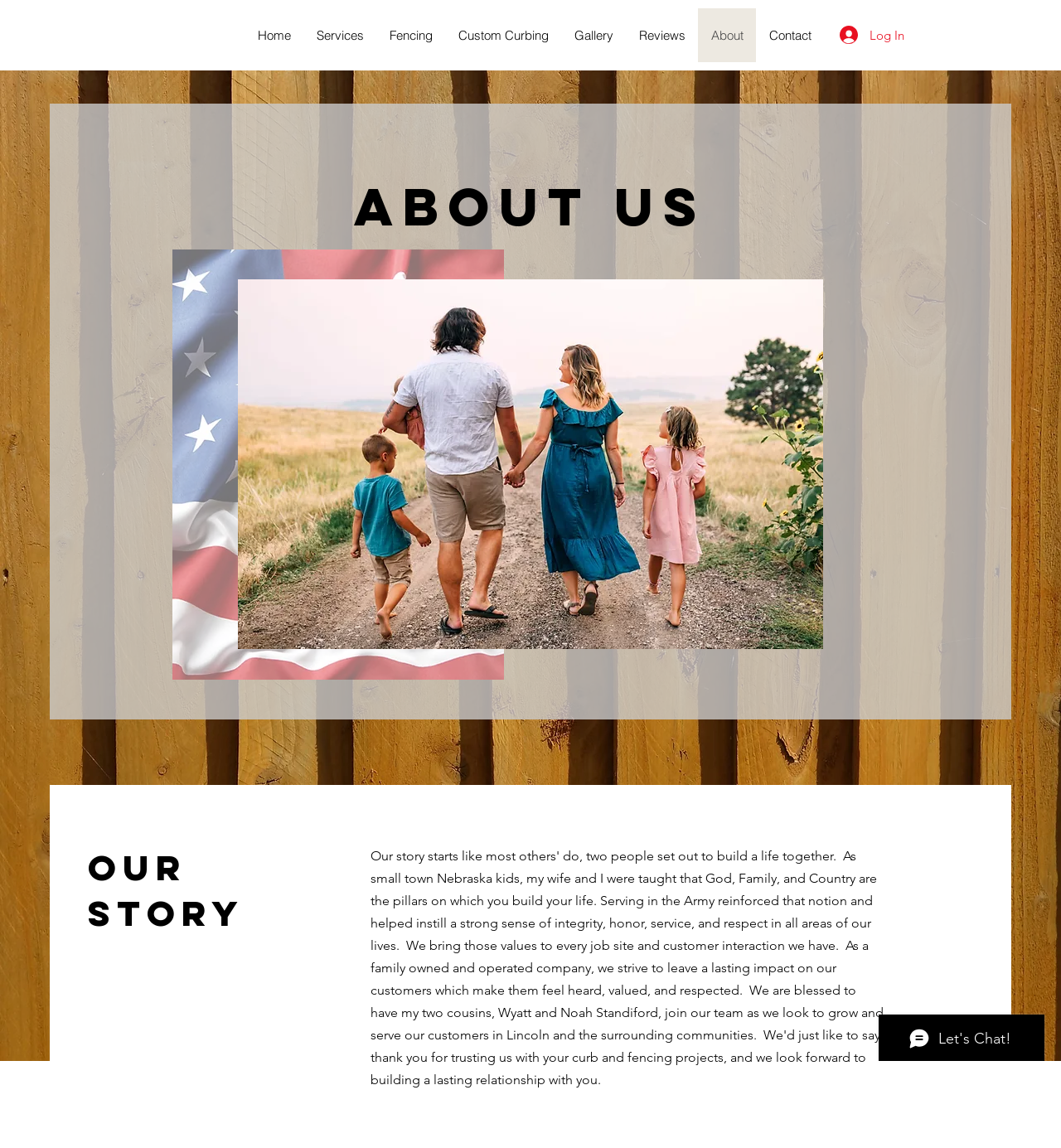What type of company is Nebraska Curb And Fence LLC?
Please answer the question as detailed as possible based on the image.

Based on the webpage, I can see that there is an image of a family, and the heading 'About Us' suggests that the company is family operated.